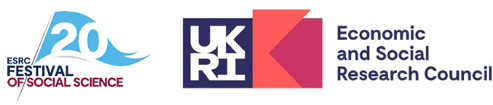Elaborate on the details you observe in the image.

The image features the logos of the ESRC Festival of Social Science and the UK Research and Innovation (UKRI) Economic and Social Research Council. On the left, the logo displays the text "ESRC FESTIVAL OF SOCIAL SCIENCE" with a stylized blue wave, emphasizing the festival's identity and its 20th anniversary, indicated by the prominent "20" in a vibrant blue font. To the right, the UKRI logo is showcased, incorporating a modern design with a combination of geometric shapes and colors that represent innovation and collaboration in research. Together, these logos convey a focus on social science and highlight the festival's significance in promoting public engagement and understanding of research within the community.